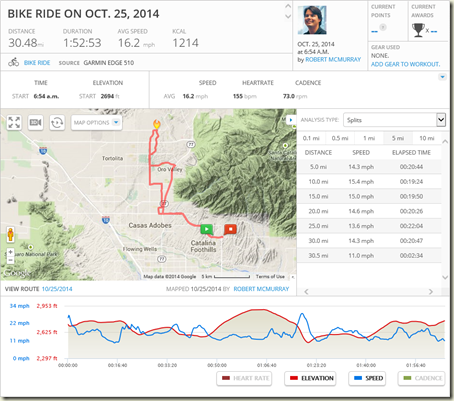Please answer the following question using a single word or phrase: 
What is the average speed of the cyclist?

16.2 mph